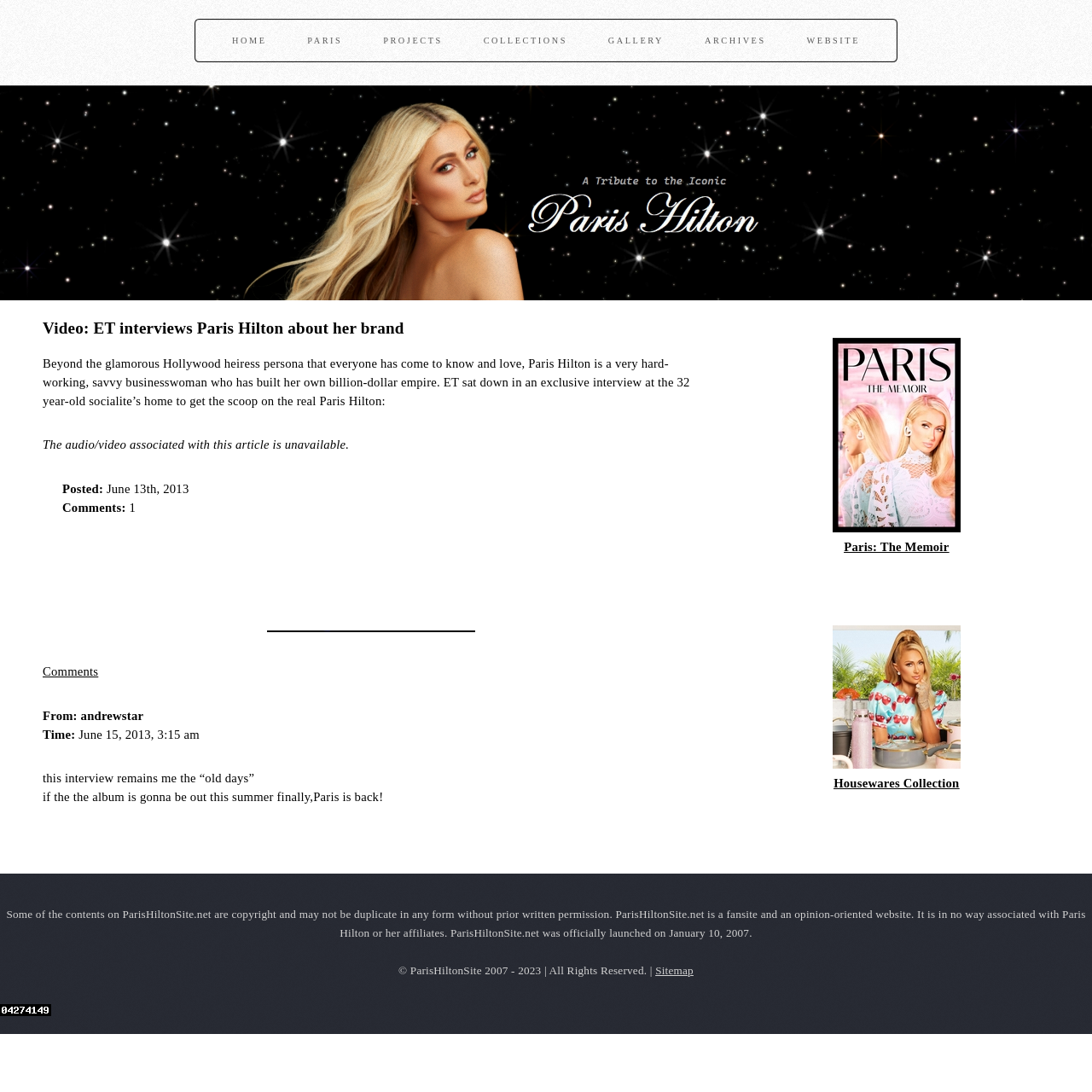Identify the bounding box of the UI element described as follows: "Projects". Provide the coordinates as four float numbers in the range of 0 to 1 [left, top, right, bottom].

[0.351, 0.017, 0.405, 0.057]